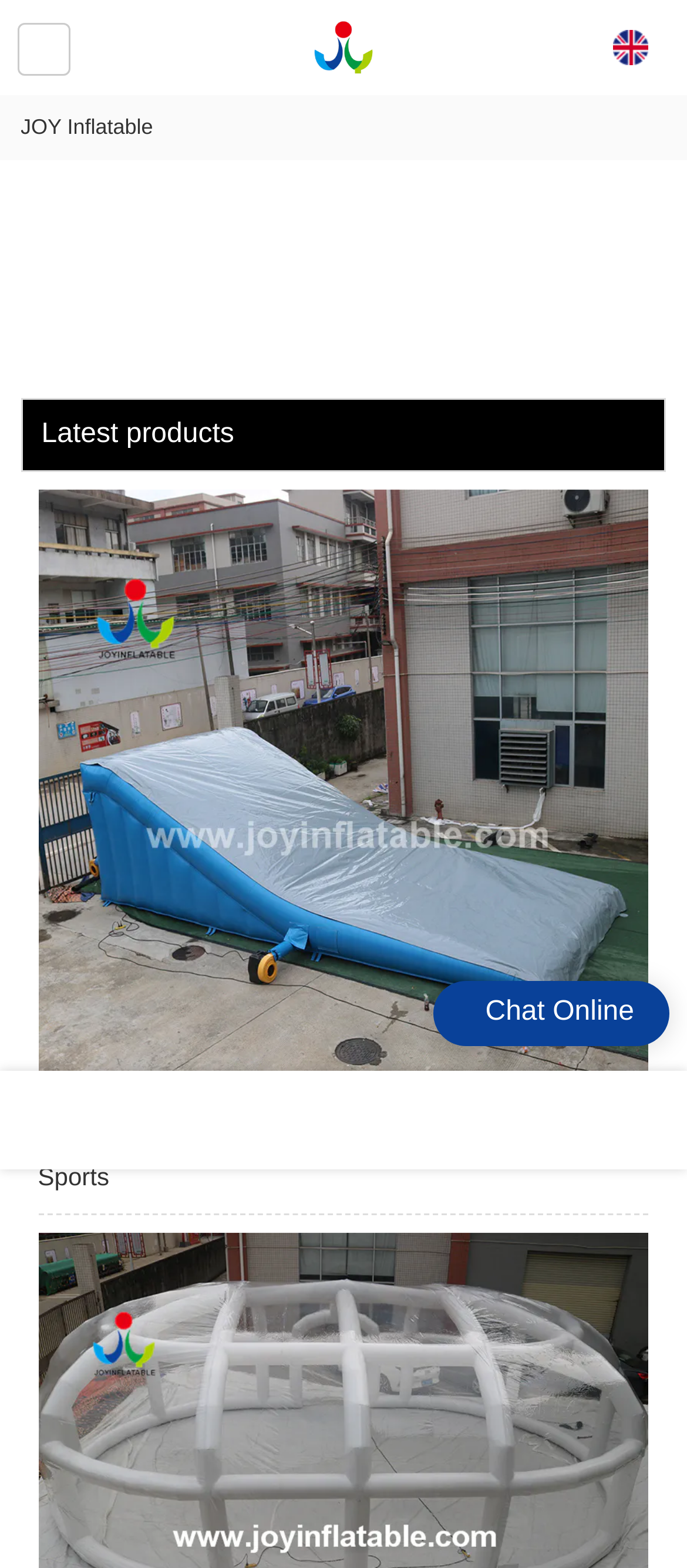Determine the bounding box of the UI element mentioned here: "alt="Logo | JOY Inflatable"". The coordinates must be in the format [left, top, right, bottom] with values ranging from 0 to 1.

[0.458, 0.02, 0.542, 0.038]